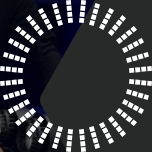Respond to the following question with a brief word or phrase:
What is the shape of the design in the image?

Circular